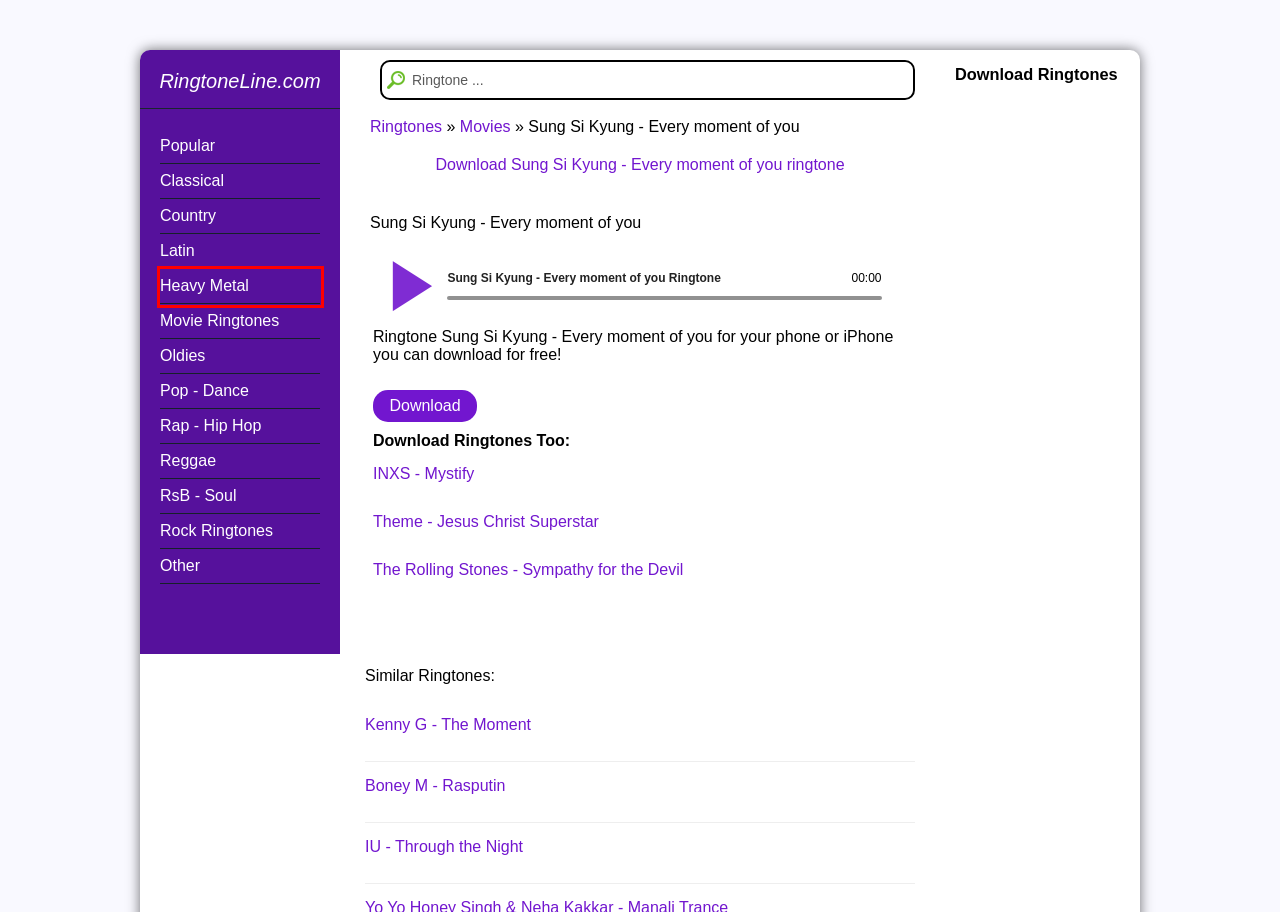You have a screenshot of a webpage, and a red bounding box highlights an element. Select the webpage description that best fits the new page after clicking the element within the bounding box. Options are:
A. Boney M - Rasputin Ringtone Download Free
B. The Rolling Stones - Sympathy for the Devil Ringtone Download Free
C. Theme - Jesus Christ Superstar Ringtone Download Free
D. Download popular country ringtones
E. Download popular oldies ringtones
F. Download popular Movies ringtones
G. Download popular heavy metal ringtones
H. Download Many Ringtones for Free - RingtoneLine.com

G